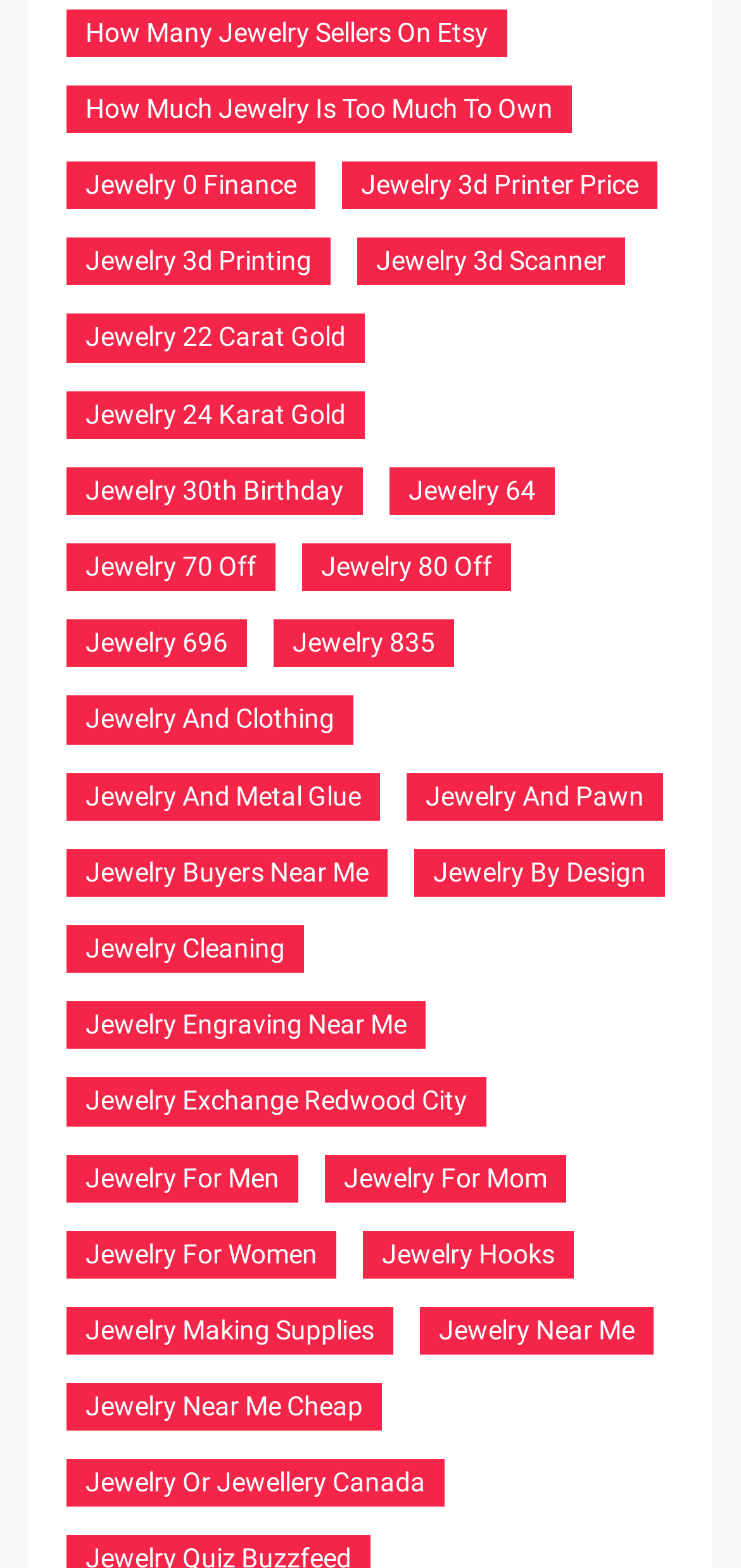Provide a one-word or one-phrase answer to the question:
Is there a link about jewelry for men on the webpage?

Yes